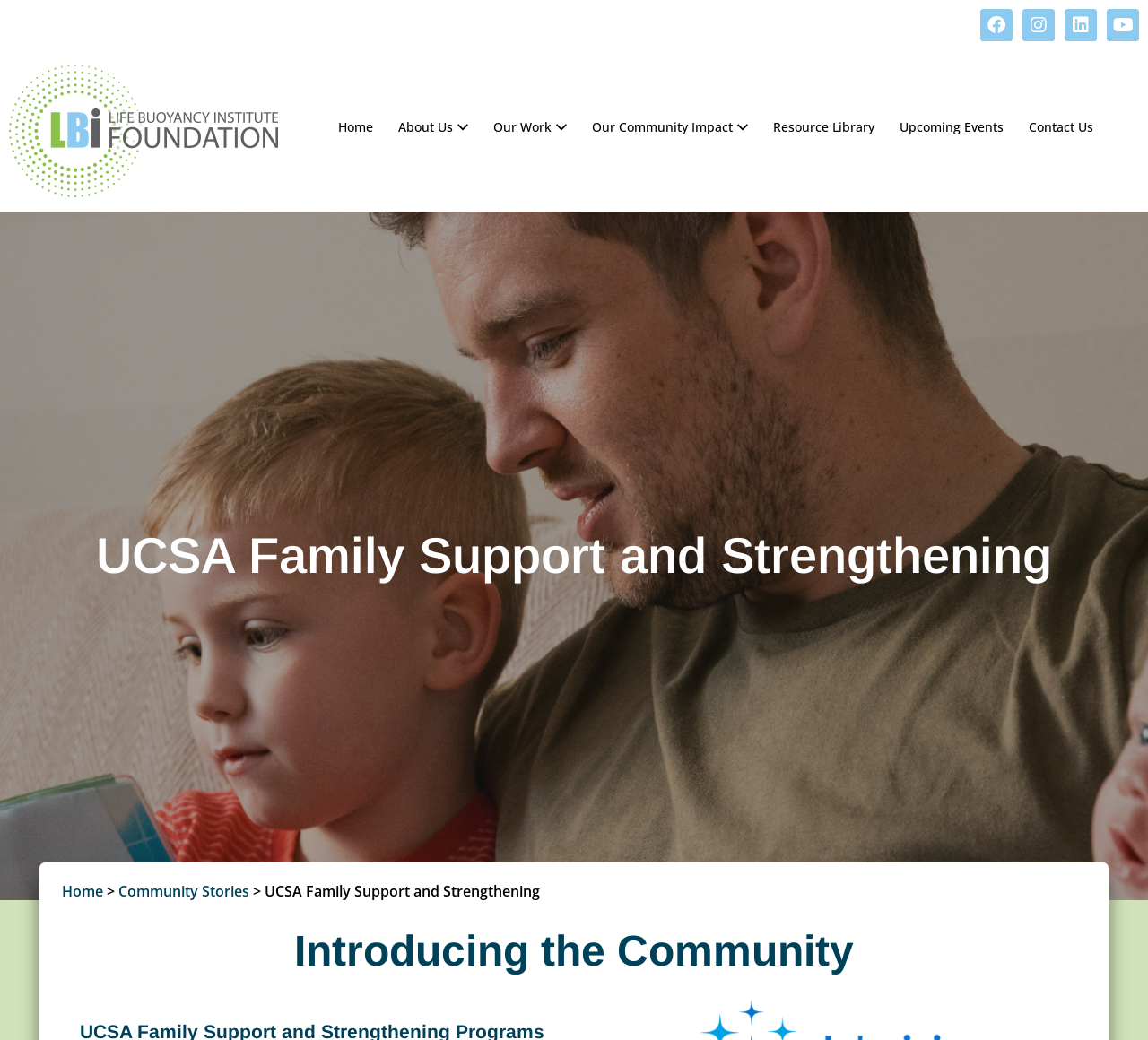Utilize the information from the image to answer the question in detail:
How many social media links are present?

I counted the number of link elements with social media icons, namely Facebook, Instagram, Linkedin, and Youtube, which are four in total.